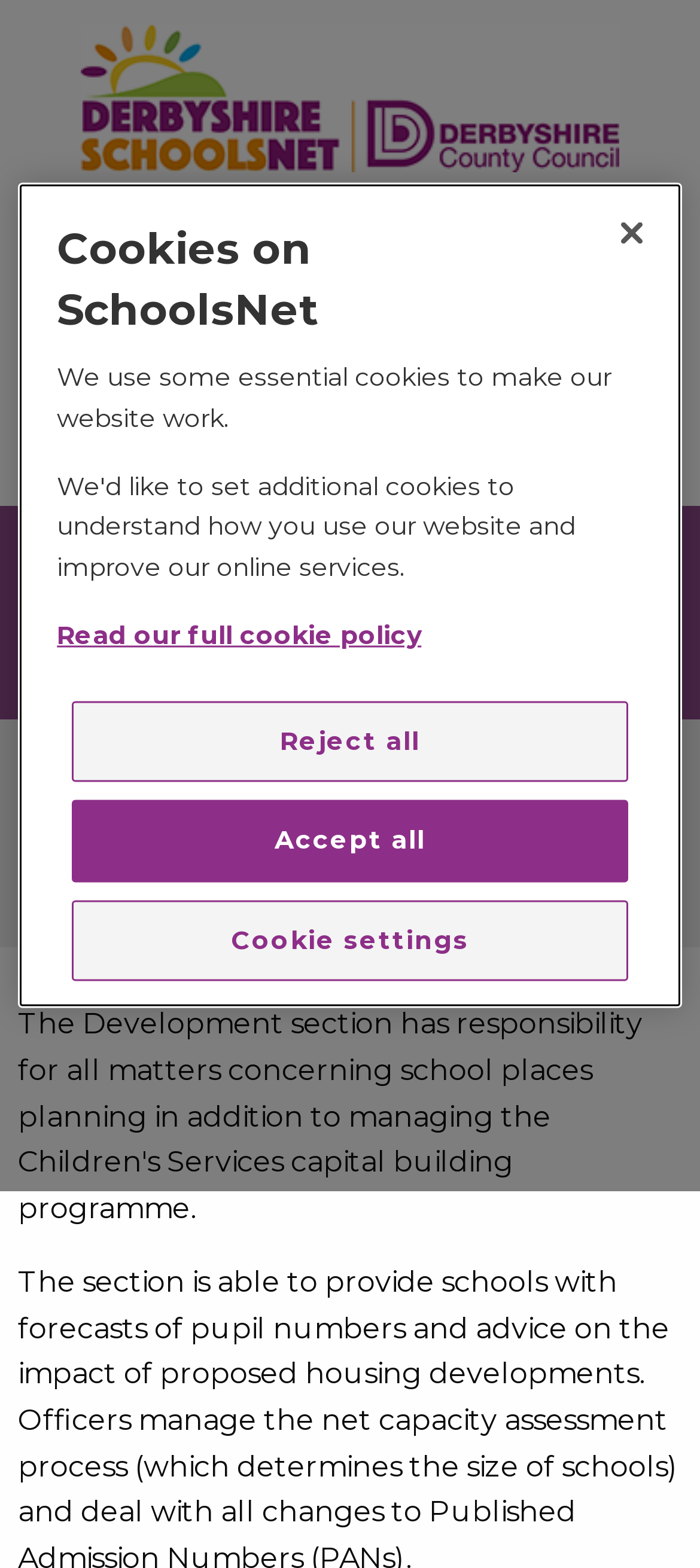Locate the bounding box coordinates of the clickable area needed to fulfill the instruction: "Go to the home page".

[0.026, 0.342, 0.141, 0.362]